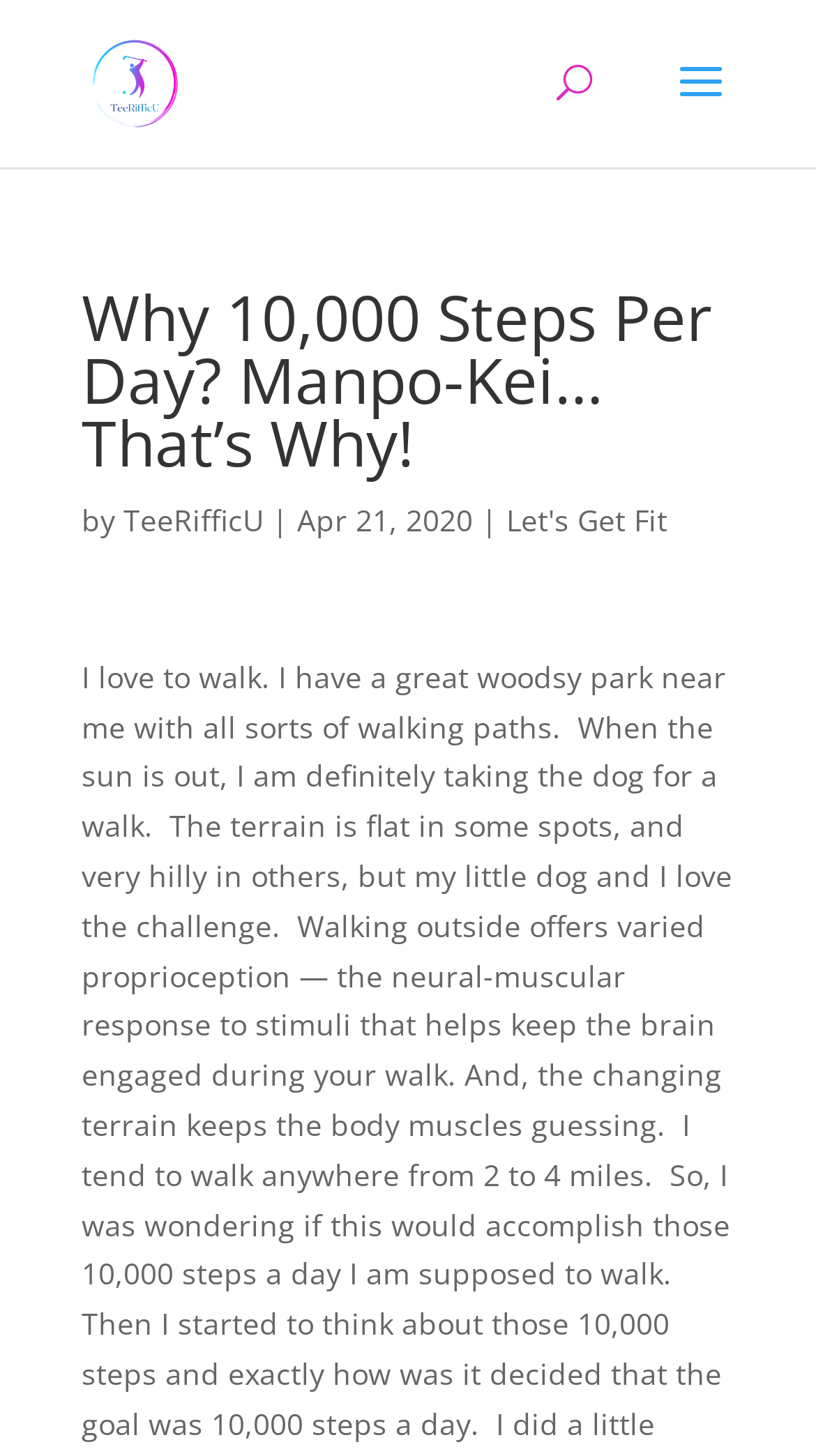Identify the coordinates of the bounding box for the element described below: "Let's Get Fit". Return the coordinates as four float numbers between 0 and 1: [left, top, right, bottom].

[0.621, 0.343, 0.818, 0.371]